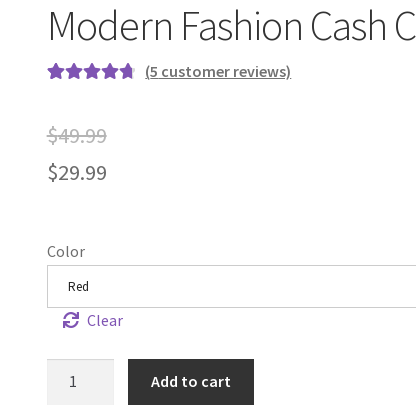Craft a detailed explanation of the image.

**Caption:** 

Introducing the stylish *Modern Fashion Cash Card Clip*, a perfect blend of functionality and contemporary design for the modern individual. The product showcases a user rating of 4.8 stars based on 5 customer reviews, reflecting its popularity and satisfaction among buyers. 

Originally priced at $49.99, it is now available for just $29.99, offering a significant saving for those looking to elevate their accessory game. This clip is available in a vibrant red color, ensuring it meets various personal style preferences. 

The interface also features a quantity selector, allowing users to choose how many clips they would like to purchase, along with a prominent "Add to cart" button for convenient shopping. With its sleek aesthetic, the Modern Fashion Cash Card Clip is not just a practical item; it's a statement accessory designed to complement both formal and casual outfits.